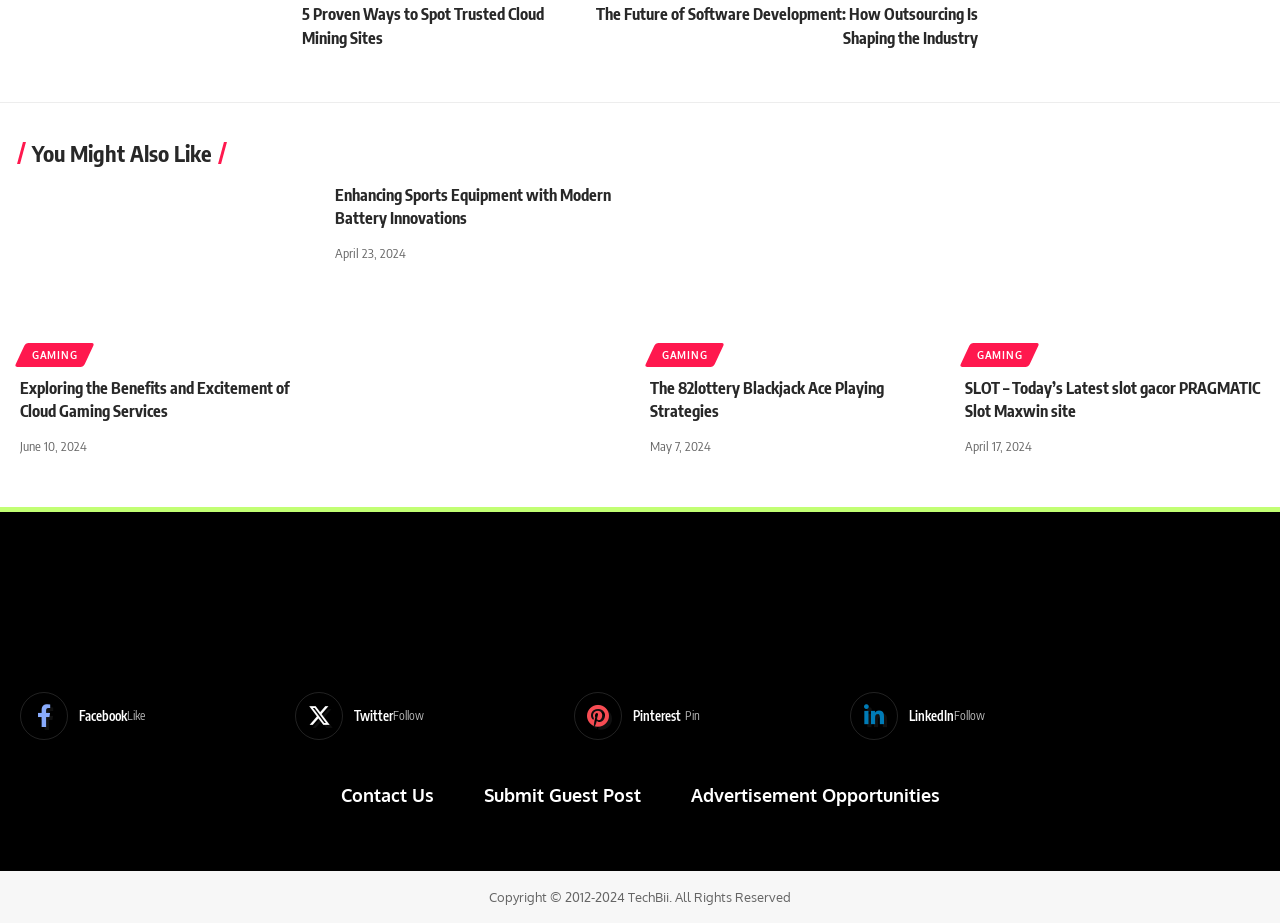Based on the description "parent_node: Facebook aria-label="More"", find the bounding box of the specified UI element.

[0.776, 0.138, 0.812, 0.181]